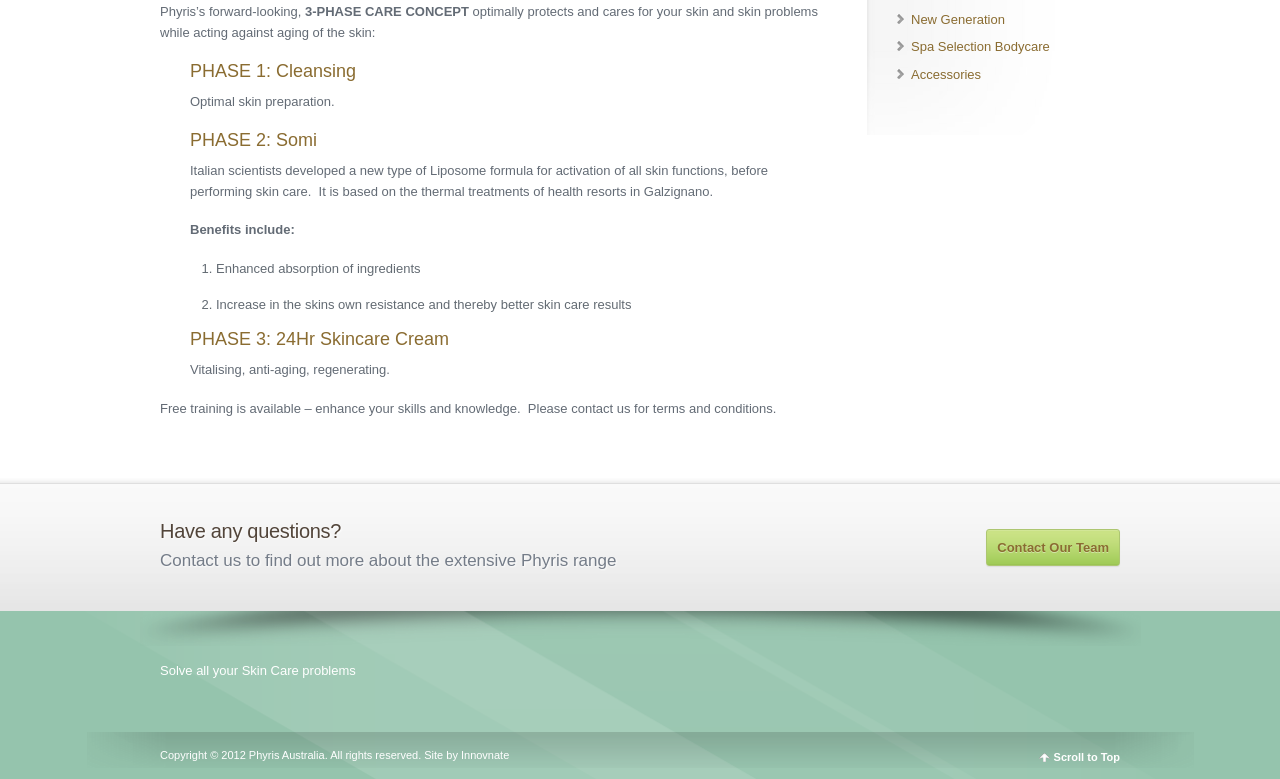Determine the bounding box coordinates in the format (top-left x, top-left y, bottom-right x, bottom-right y). Ensure all values are floating point numbers between 0 and 1. Identify the bounding box of the UI element described by: 10pm™ Products

None